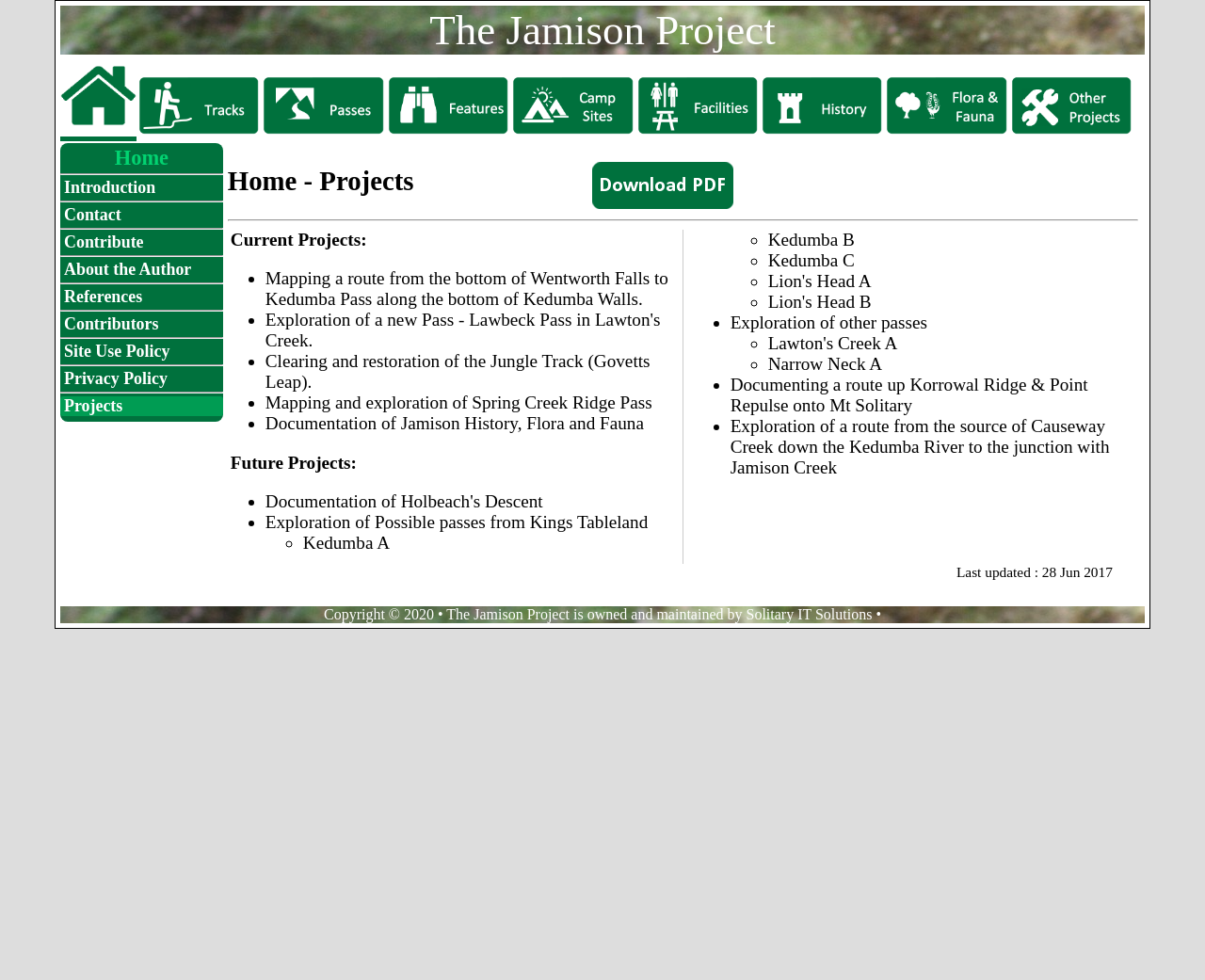Based on the element description title="Flora & Fauna", identify the bounding box of the UI element in the given webpage screenshot. The coordinates should be in the format (top-left x, top-left y, bottom-right x, bottom-right y) and must be between 0 and 1.

[0.734, 0.123, 0.837, 0.144]